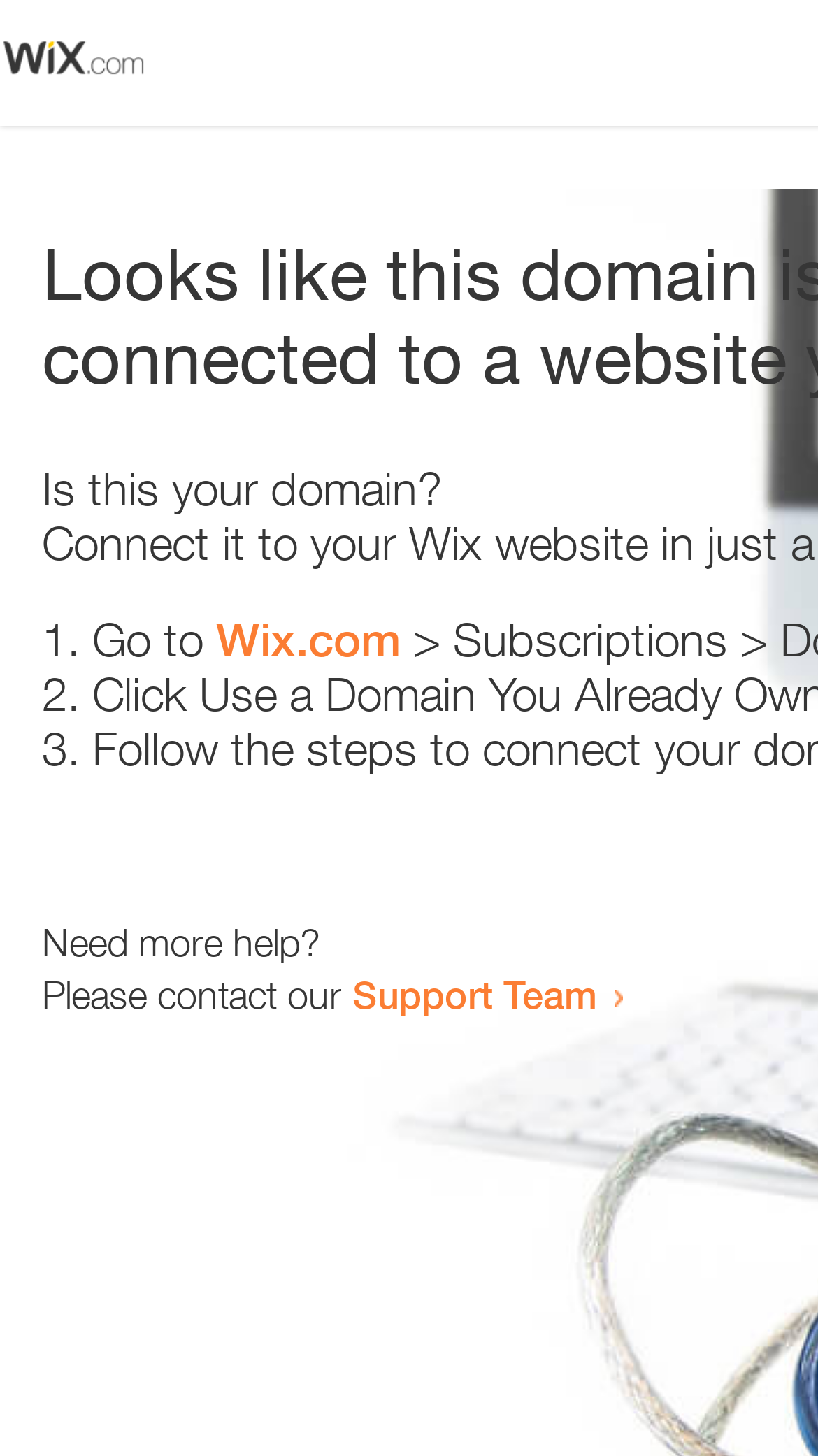What is the website suggested to visit?
Look at the screenshot and respond with one word or a short phrase.

Wix.com